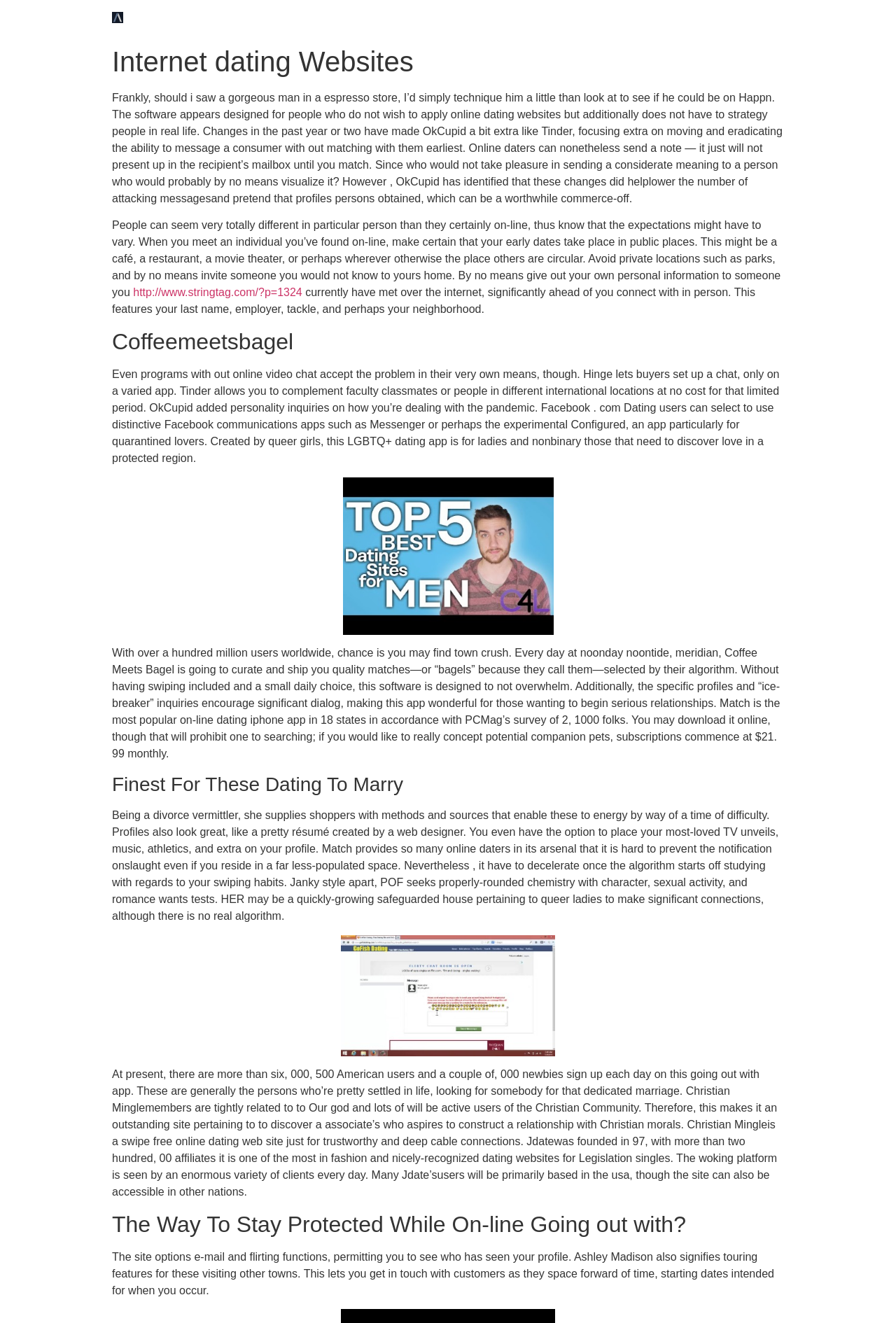Based on the image, please respond to the question with as much detail as possible:
What is the purpose of the image with the text 'free dating sites'?

The image with the text 'free dating sites' appears to be an illustration or a graphic element used to break up the text and make the webpage more visually appealing. It does not seem to have any specific functional purpose.